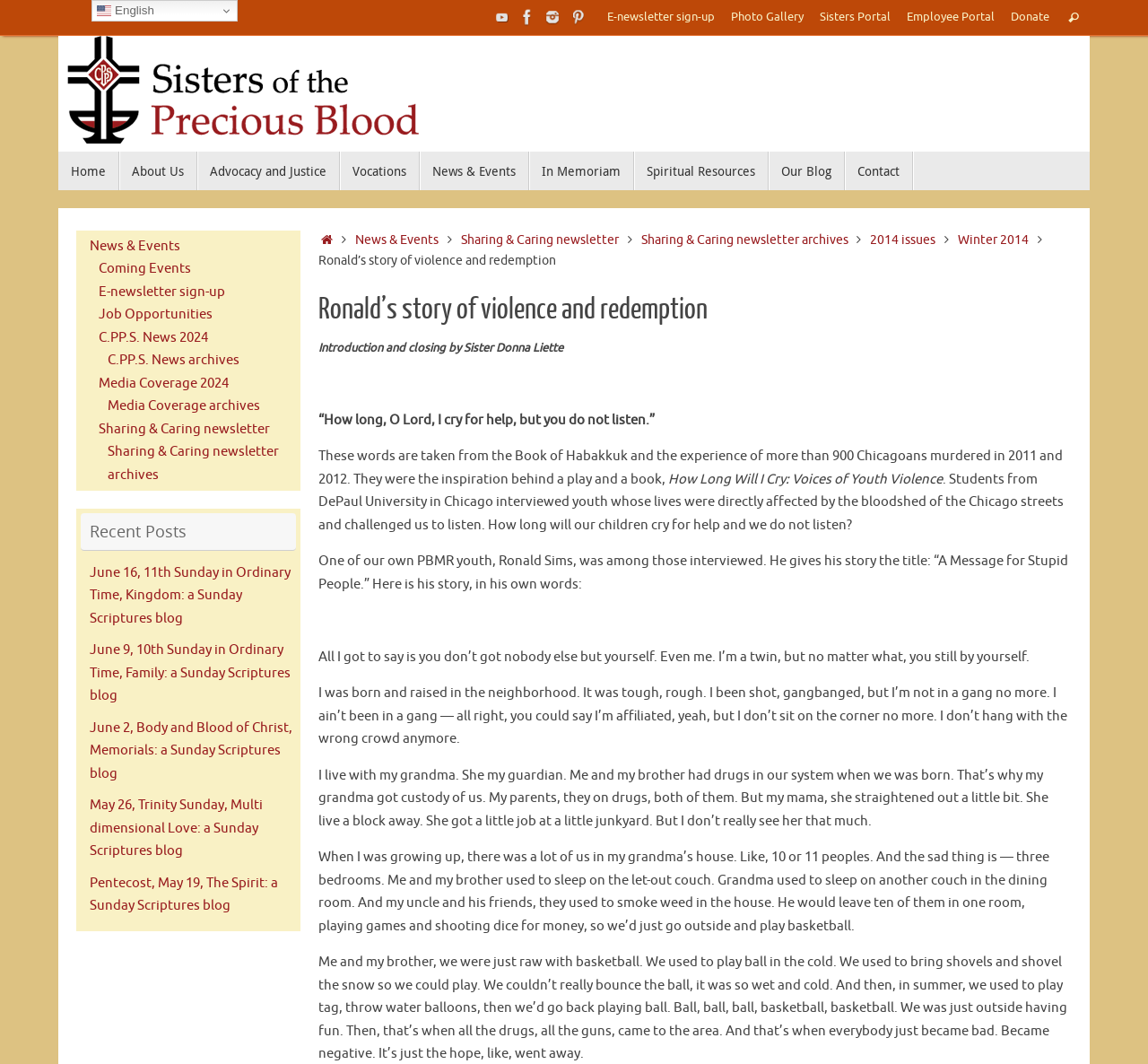Identify the coordinates of the bounding box for the element that must be clicked to accomplish the instruction: "Visit the Sisters of the Precious Blood website".

[0.059, 0.123, 0.365, 0.139]